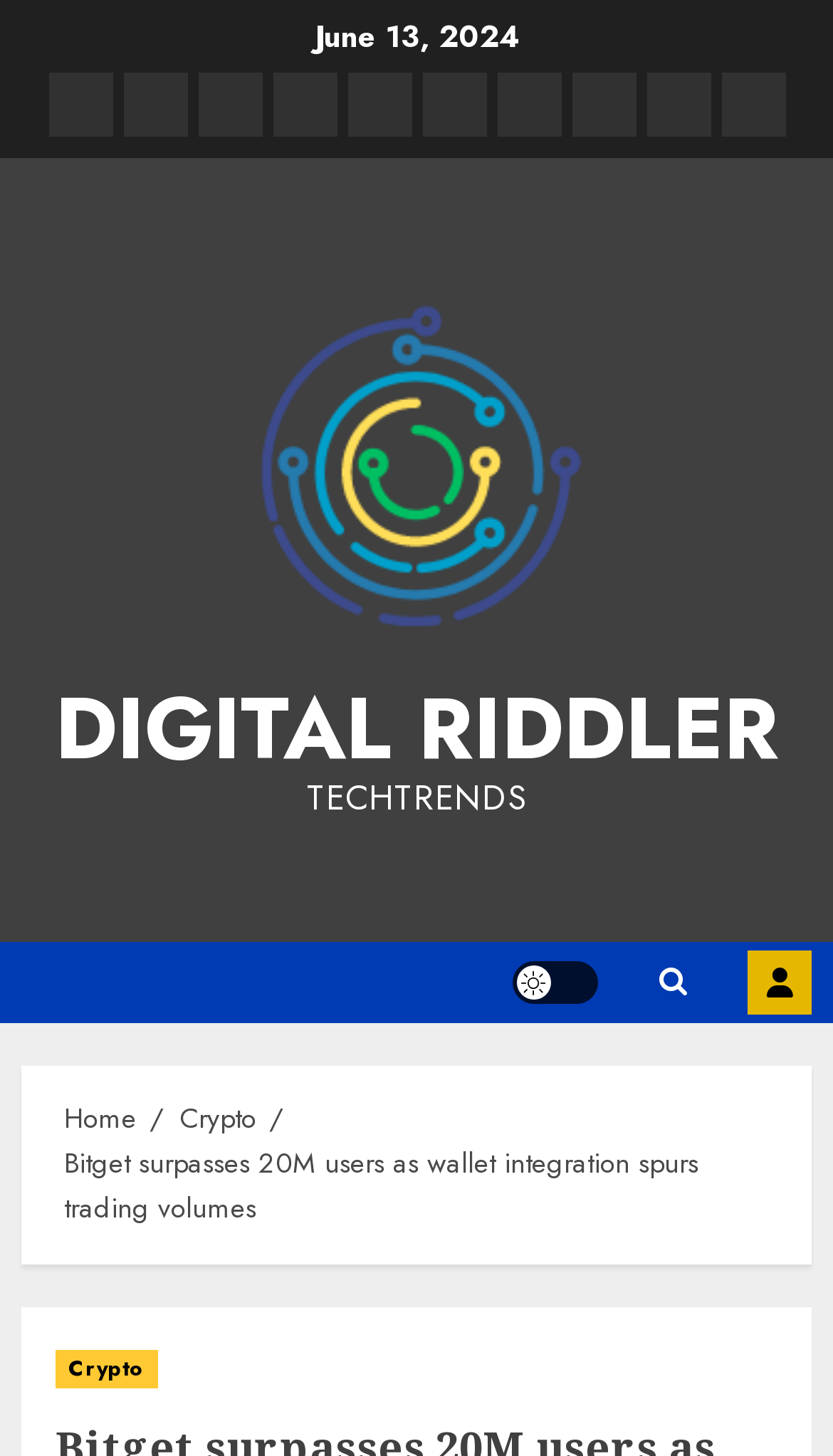Determine the bounding box coordinates of the section I need to click to execute the following instruction: "read about technology". Provide the coordinates as four float numbers between 0 and 1, i.e., [left, top, right, bottom].

[0.147, 0.05, 0.224, 0.094]